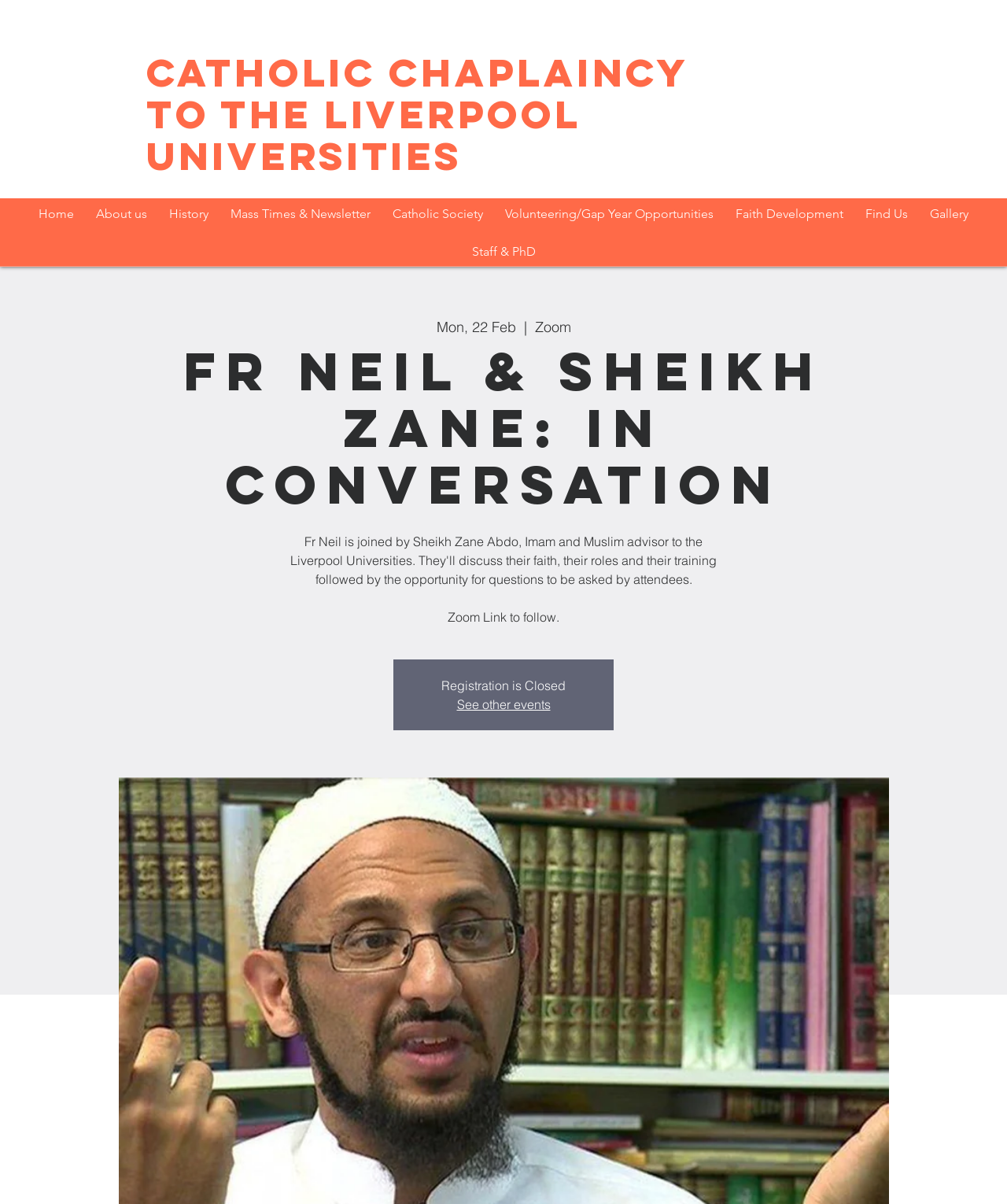Could you highlight the region that needs to be clicked to execute the instruction: "register for the event"?

[0.438, 0.563, 0.562, 0.576]